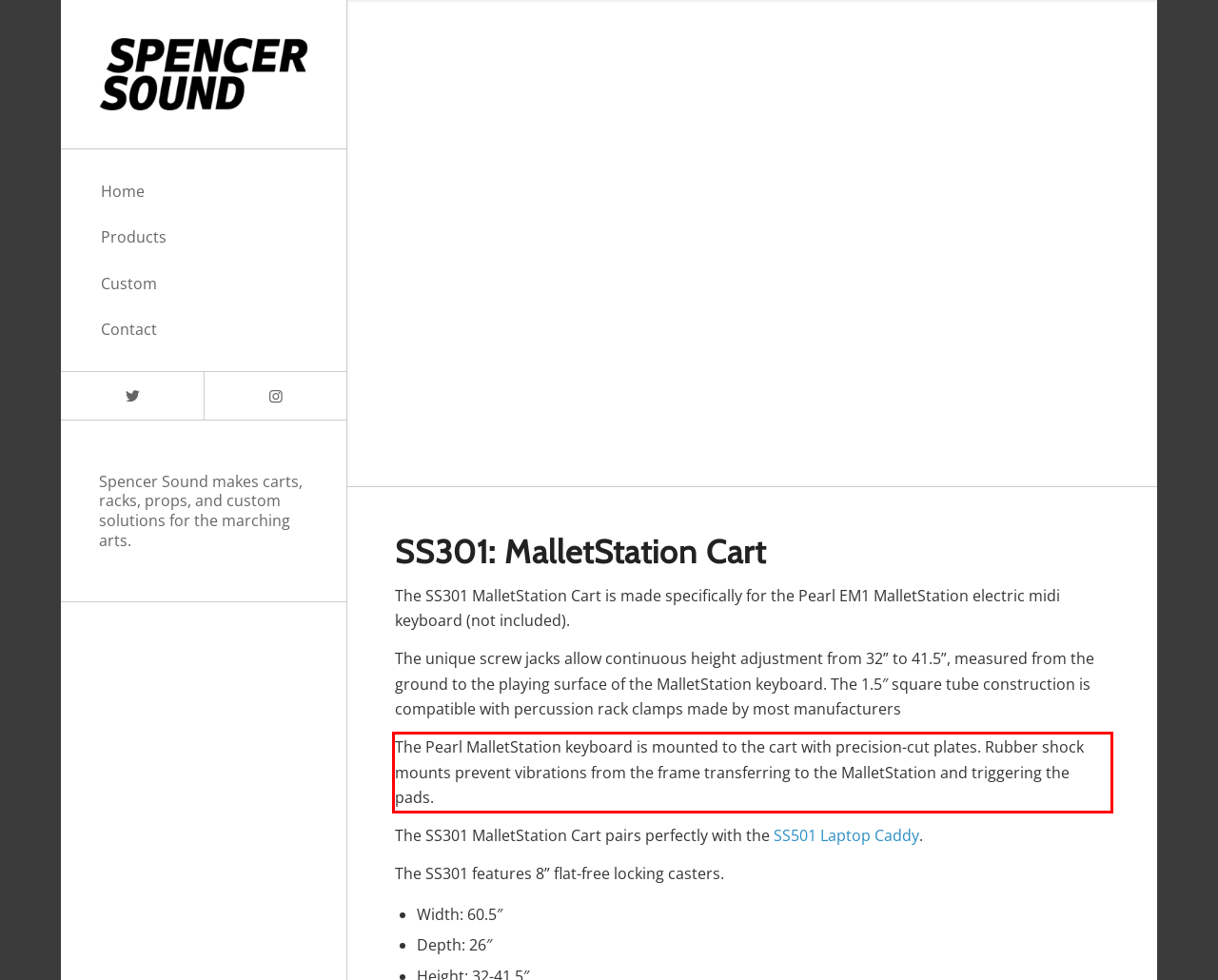The screenshot provided shows a webpage with a red bounding box. Apply OCR to the text within this red bounding box and provide the extracted content.

The Pearl MalletStation keyboard is mounted to the cart with precision-cut plates. Rubber shock mounts prevent vibrations from the frame transferring to the MalletStation and triggering the pads.